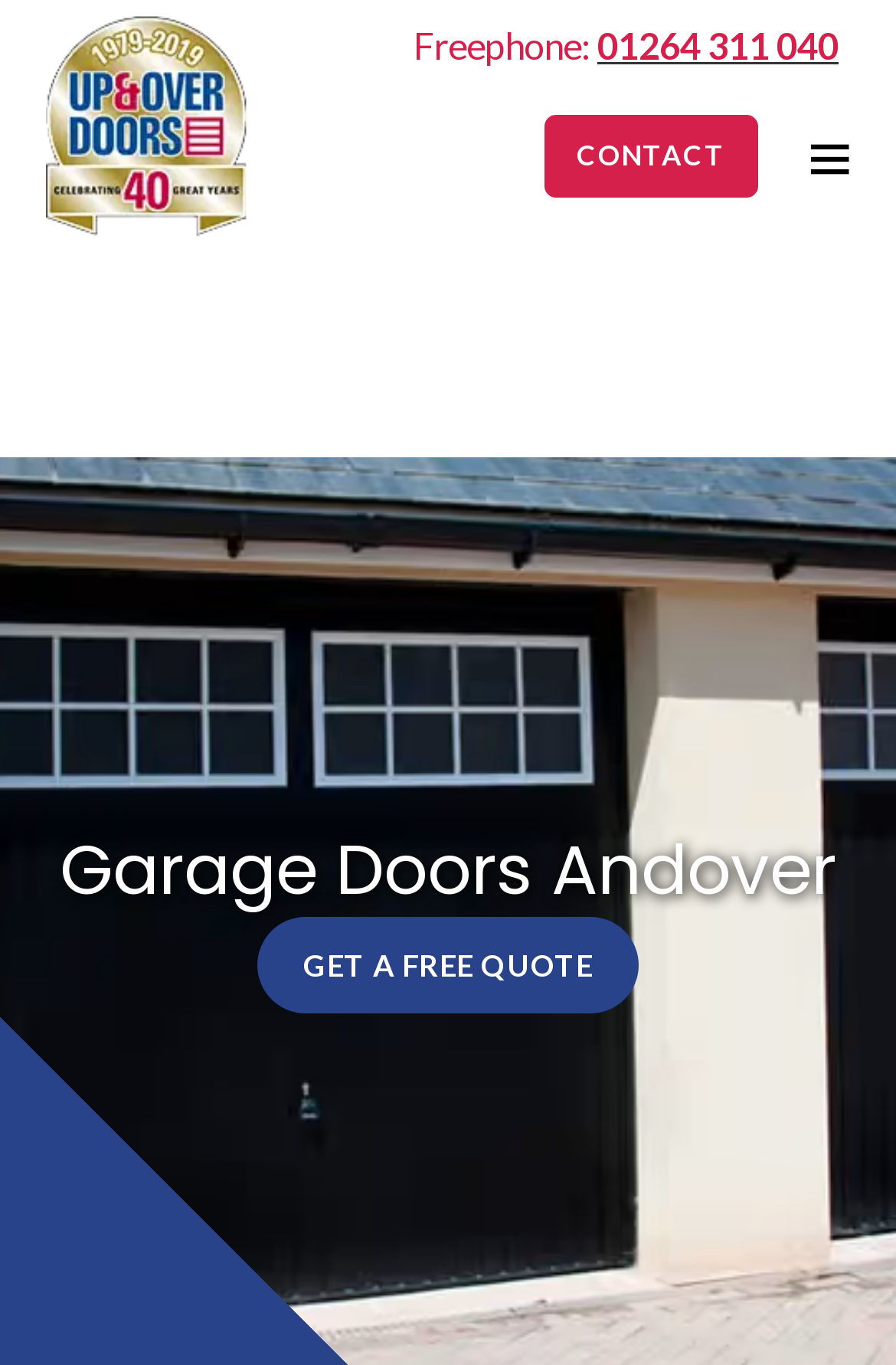Summarize the webpage comprehensively, mentioning all visible components.

The webpage is about Up & Over Doors Ltd, a family business with 4 decades of experience in supplying and fitting garage doors in Andover. At the top left, there is a logo of the company, an image with the company name. Next to the logo, there is a link to the company's name. 

On the top right, there is a phone number, 01264 311 040, preceded by the text "Freephone:". Below the phone number, there are two links, "CONTACT" and an envelope icon, which is likely a link to contact the company via email.

The main content of the webpage is headed by a large heading "Garage Doors Andover" at the top center. Below the heading, there is a prominent call-to-action link "GET A FREE QUOTE" at the center of the page.